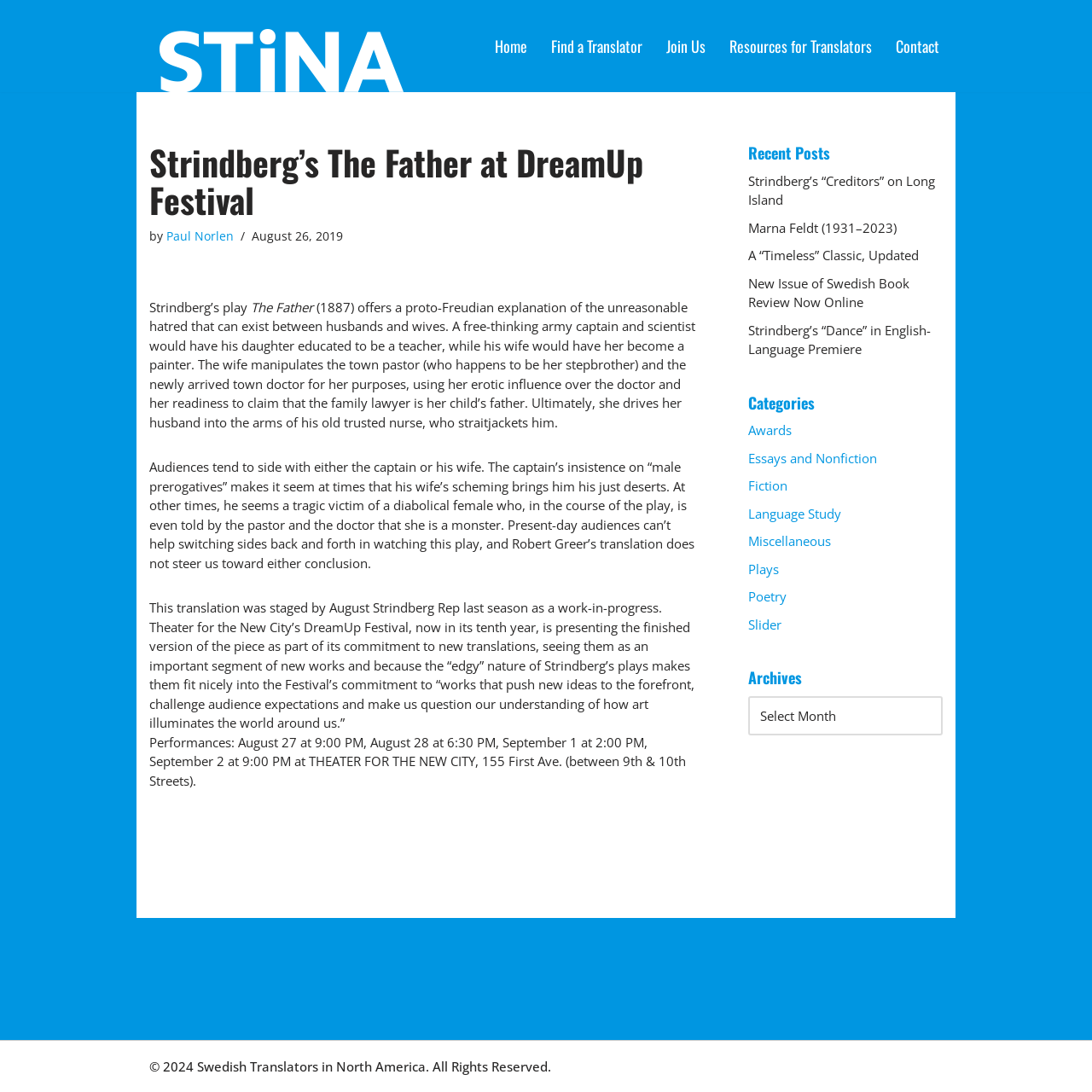Determine the bounding box coordinates for the UI element with the following description: "Miscellaneous". The coordinates should be four float numbers between 0 and 1, represented as [left, top, right, bottom].

[0.685, 0.488, 0.761, 0.503]